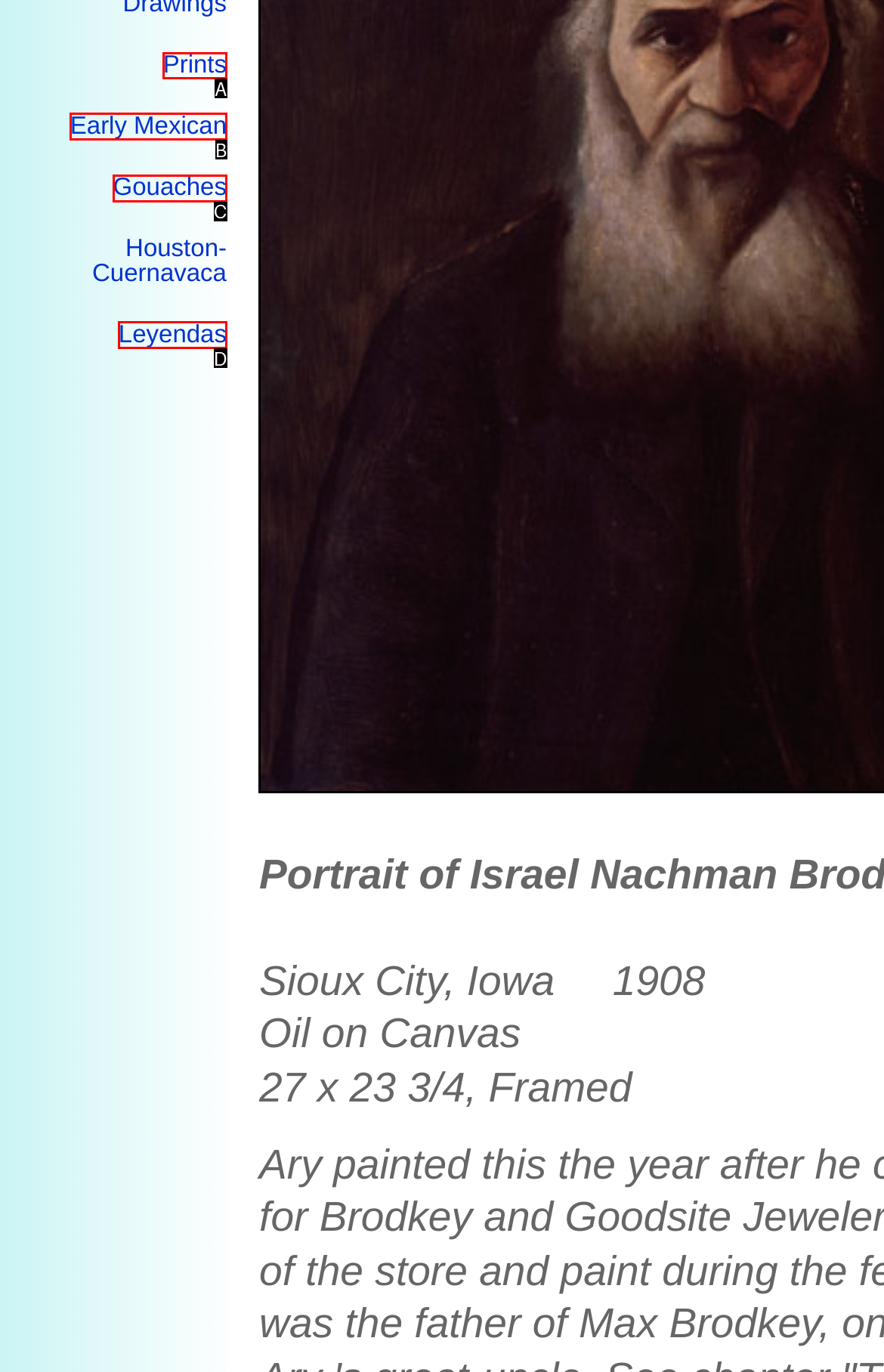Given the description: Home Repair DIY, identify the HTML element that fits best. Respond with the letter of the correct option from the choices.

None